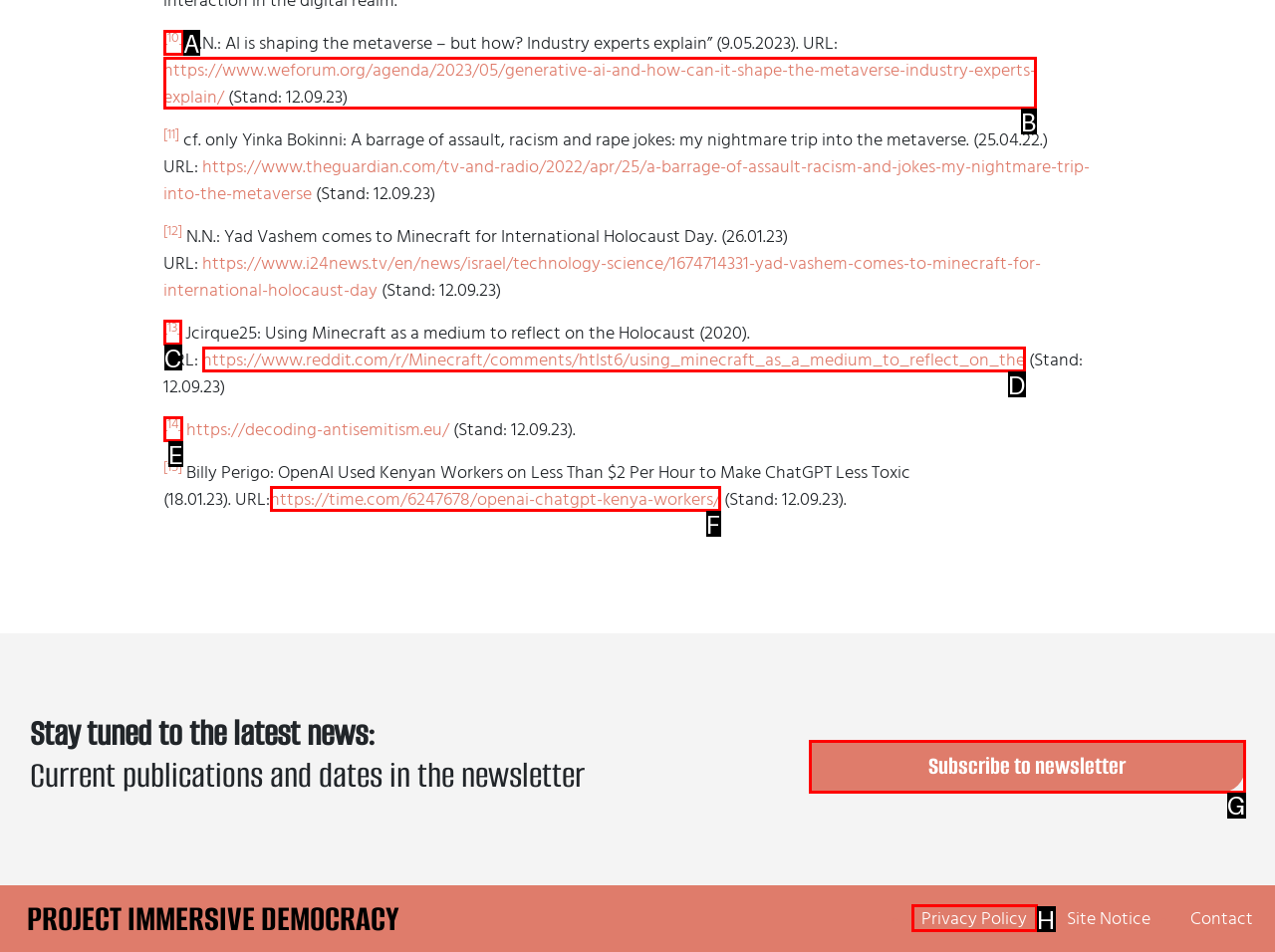Given the element description: Subscribe to newsletter
Pick the letter of the correct option from the list.

G